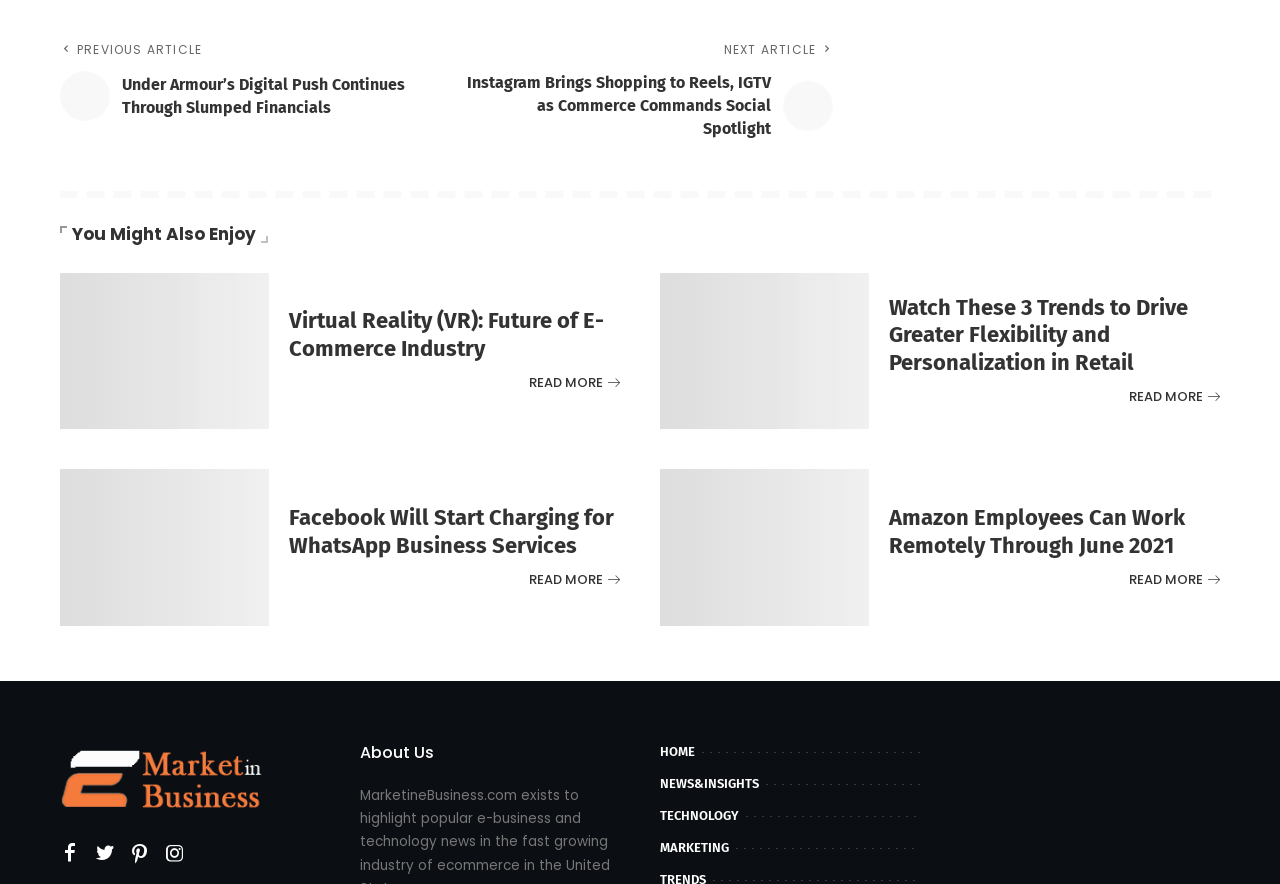Use a single word or phrase to answer the following:
How many articles are listed on this webpage?

4